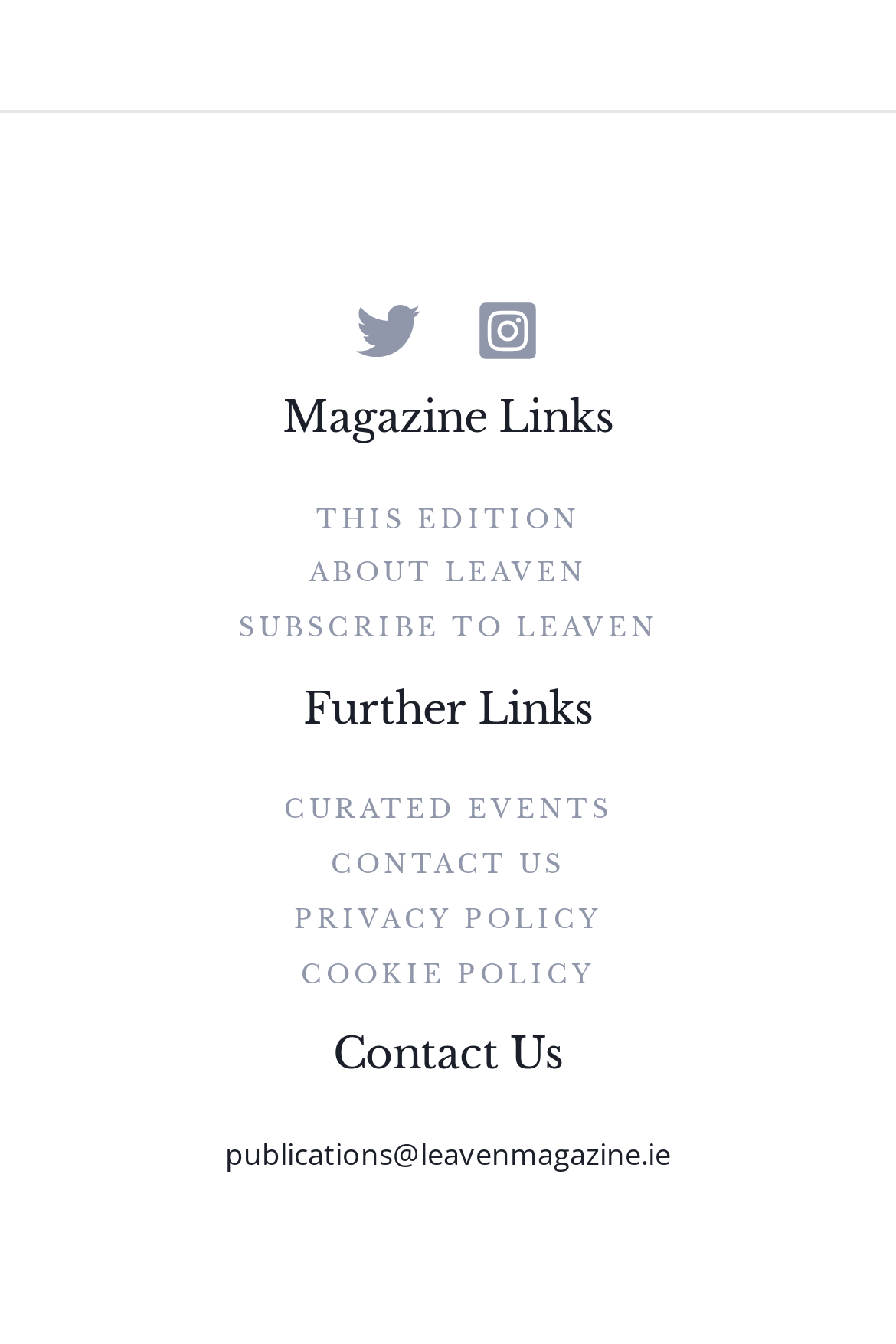How many social media links are there?
Give a single word or phrase answer based on the content of the image.

2